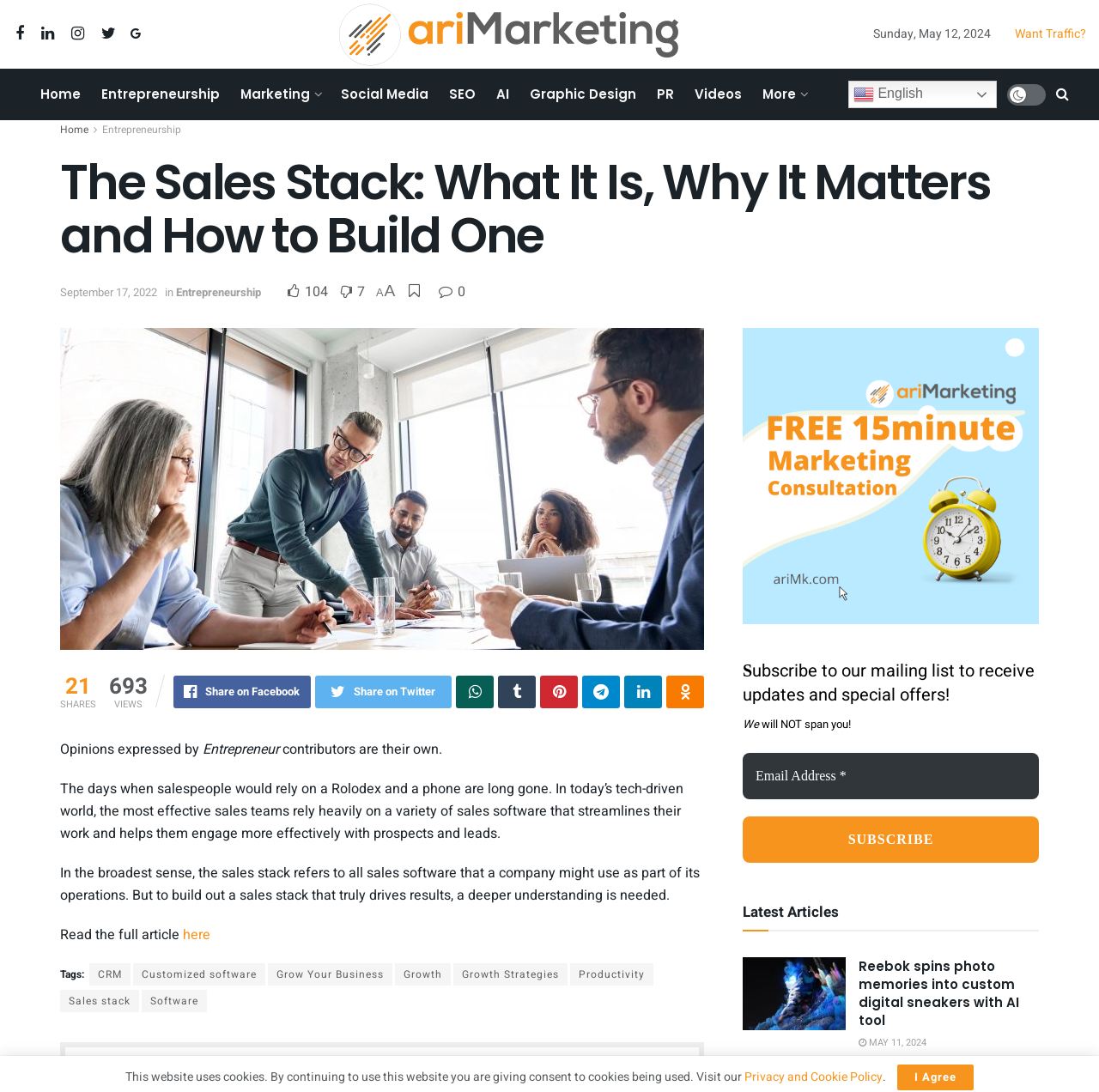Locate the bounding box coordinates of the clickable element to fulfill the following instruction: "Read the full article". Provide the coordinates as four float numbers between 0 and 1 in the format [left, top, right, bottom].

[0.166, 0.847, 0.191, 0.866]